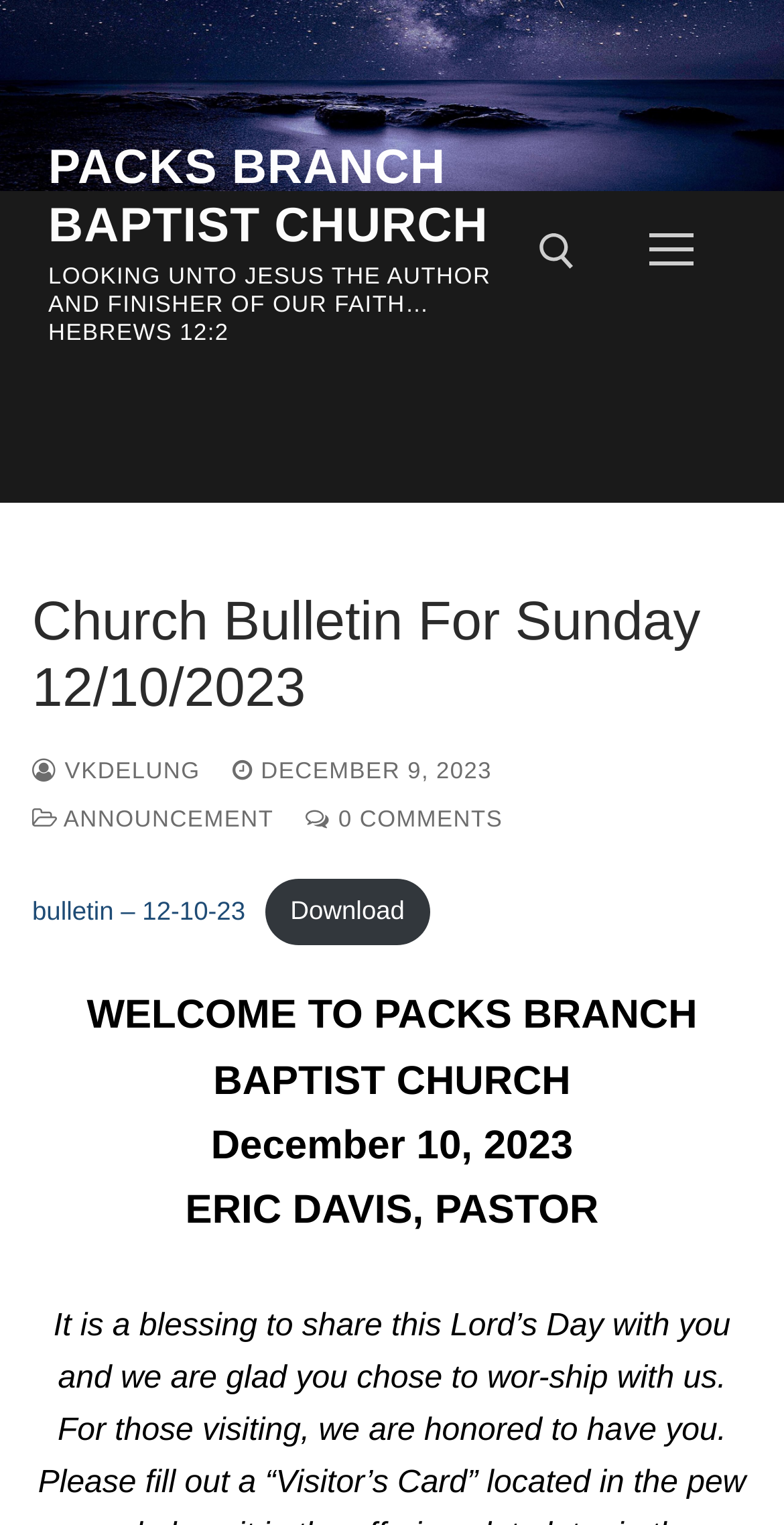Using the information in the image, could you please answer the following question in detail:
What is the name of the church?

The name of the church can be found in the top-left corner of the webpage, where it says 'PACKS BRANCH BAPTIST CHURCH' in a link format.